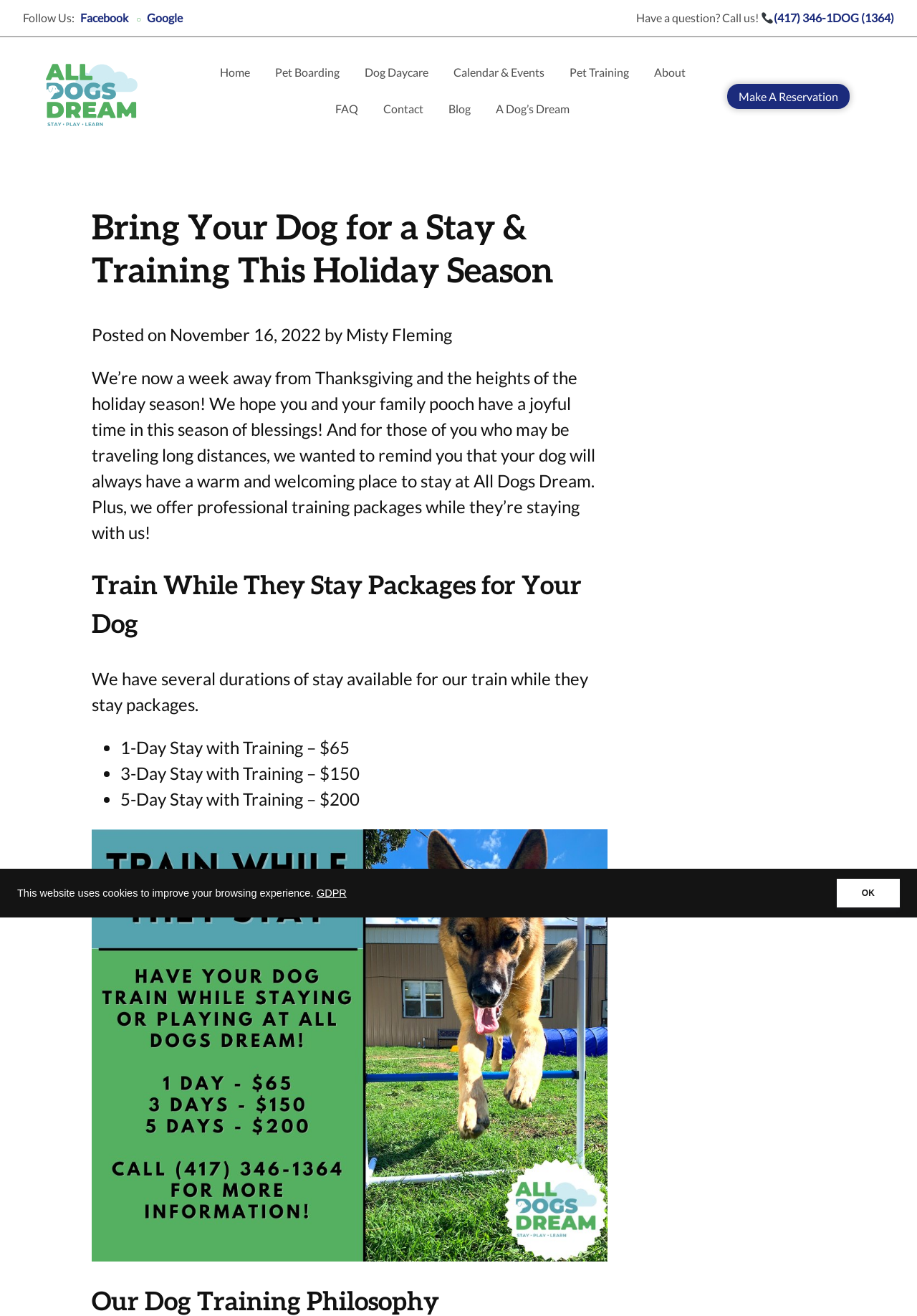Answer the question below in one word or phrase:
What type of content is displayed in the figure at the bottom of the page?

Image